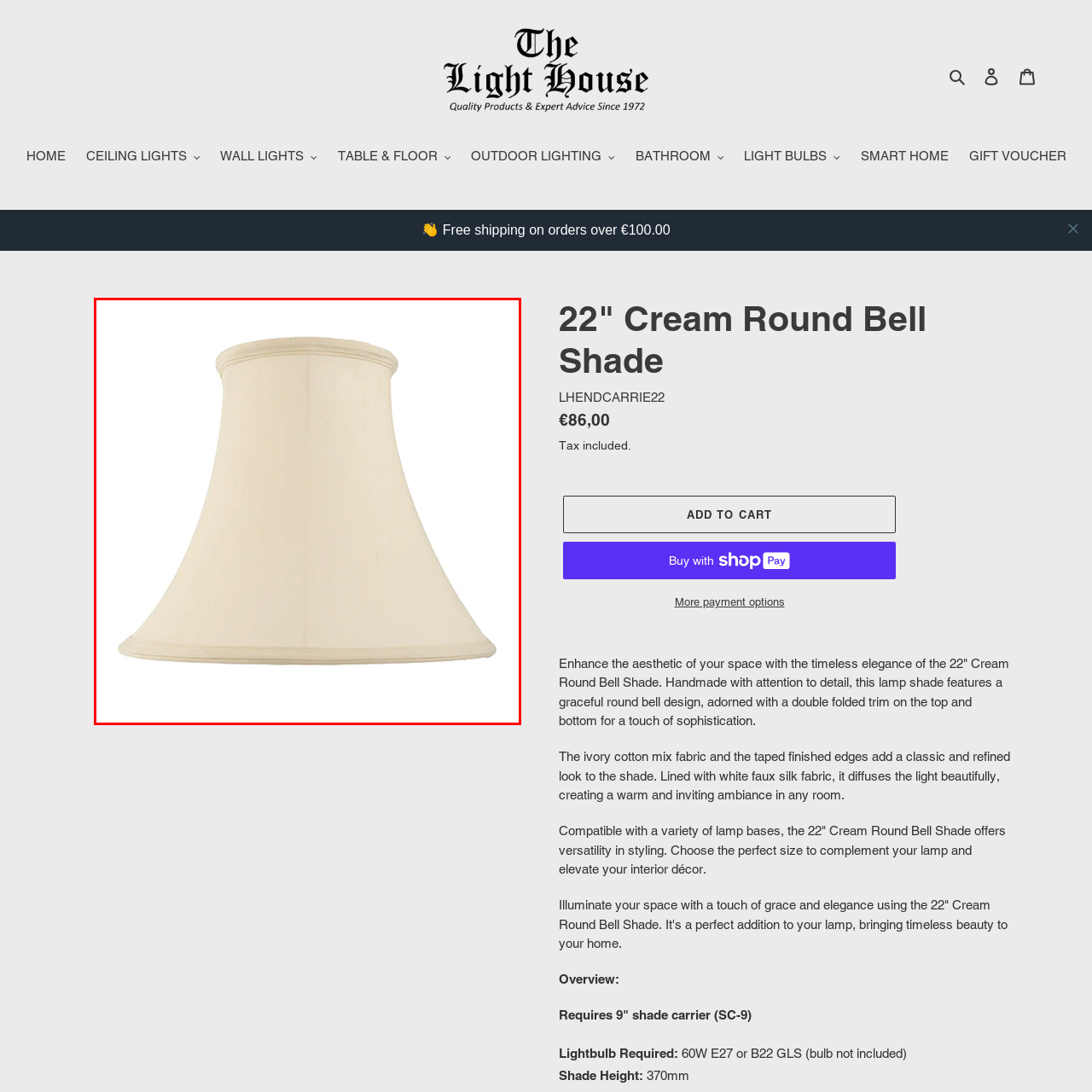Please scrutinize the image encapsulated by the red bounding box and provide an elaborate answer to the next question based on the details in the image: What is the material of the lamp shade's lining?

According to the caption, the lamp shade is 'lined with white faux silk', which means that the inner surface of the shade is made of a synthetic silk-like material that is white in color.